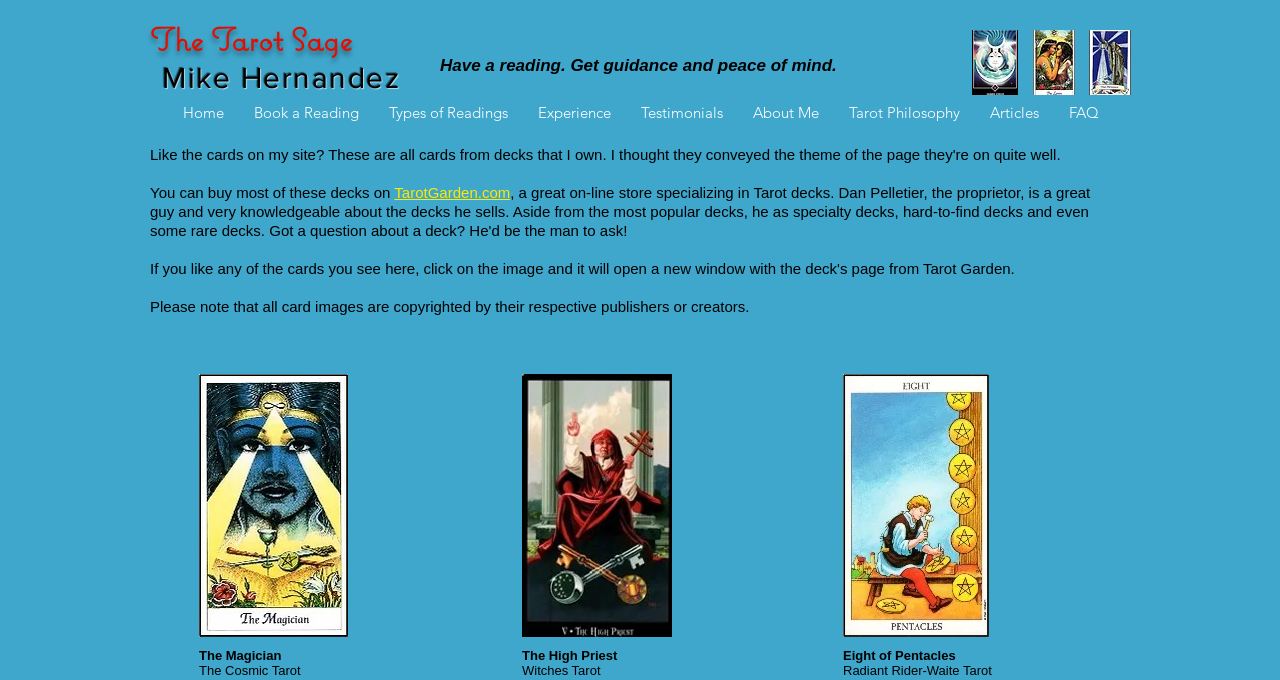What is the purpose of the website?
Carefully analyze the image and provide a thorough answer to the question.

The webpage has a heading 'Have a reading. Get guidance and peace of mind.' which suggests that the website is intended to provide tarot readings to users. Additionally, there are links to 'Book a Reading' and 'Types of Readings' which further support this purpose.